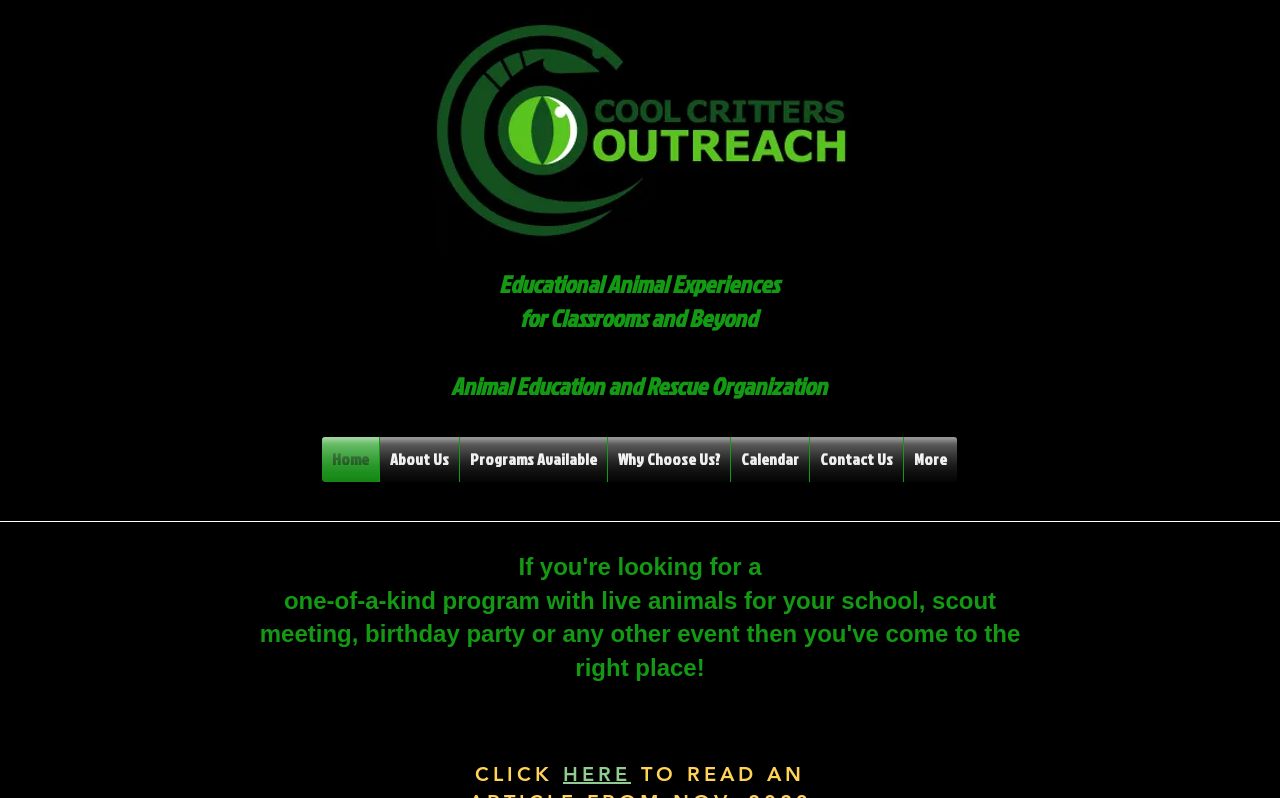Could you specify the bounding box coordinates for the clickable section to complete the following instruction: "Go to the Home page"?

[0.252, 0.548, 0.296, 0.604]